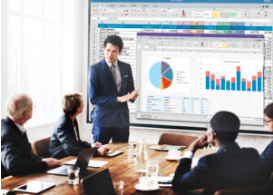Explain the contents of the image with as much detail as possible.

In a modern conference room, a well-dressed man gestures towards a large screen displaying detailed graphs and data charts, indicating a presentation on project management. The screen shows a variety of visual aids, including a pie chart and bar graphs, illustrating key performance metrics and statistical information relevant to business analysis. Around the table, an engaged group of professionals, including men and women of diverse backgrounds, attentively listens, likely discussing strategies and insights derived from the presented data. The room is bright, featuring large windows that allow natural light to illuminate the space, fostering an atmosphere of collaboration and productivity.